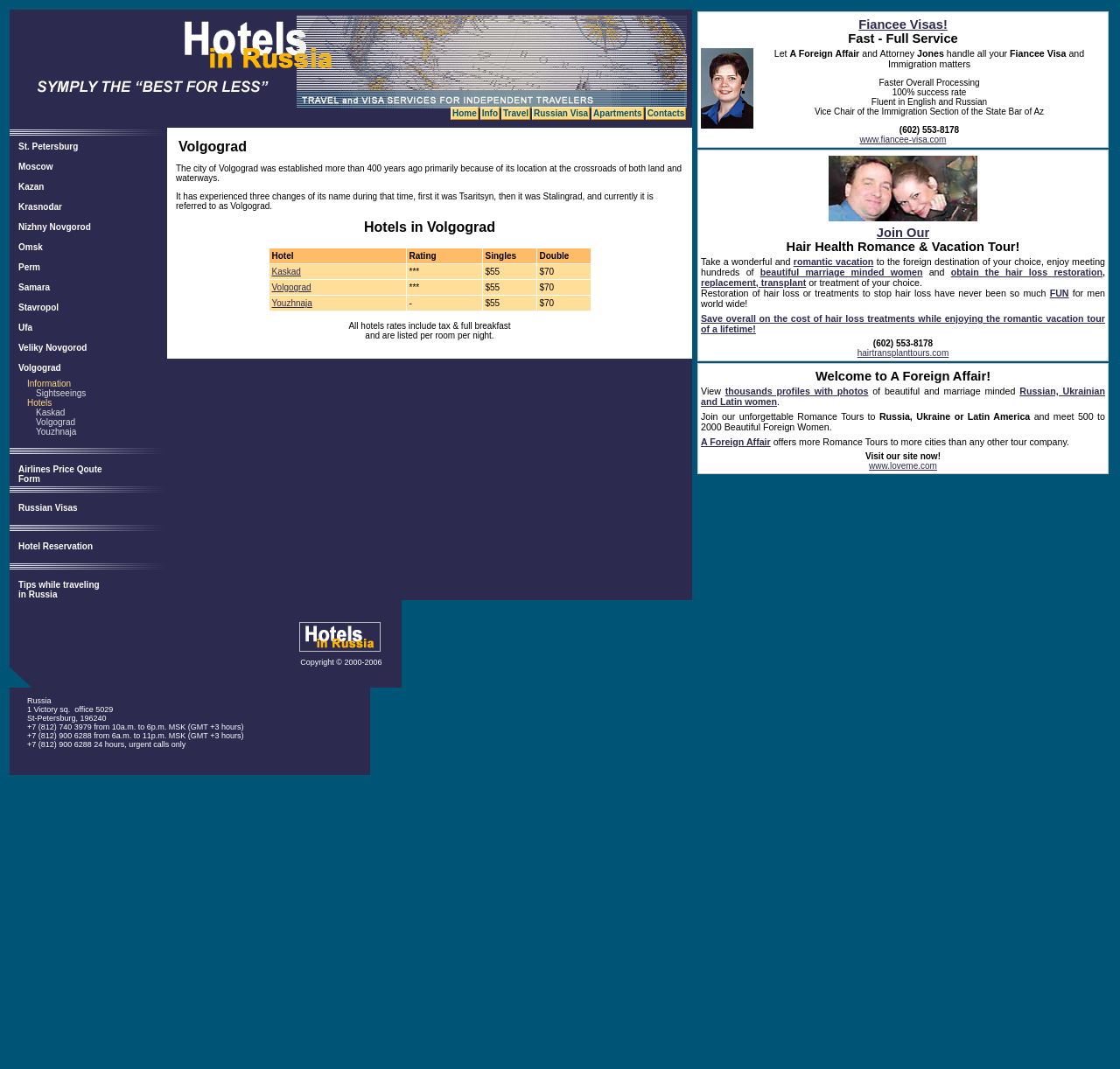What is the rating of the Kaskad hotel?
Using the image provided, answer with just one word or phrase.

***